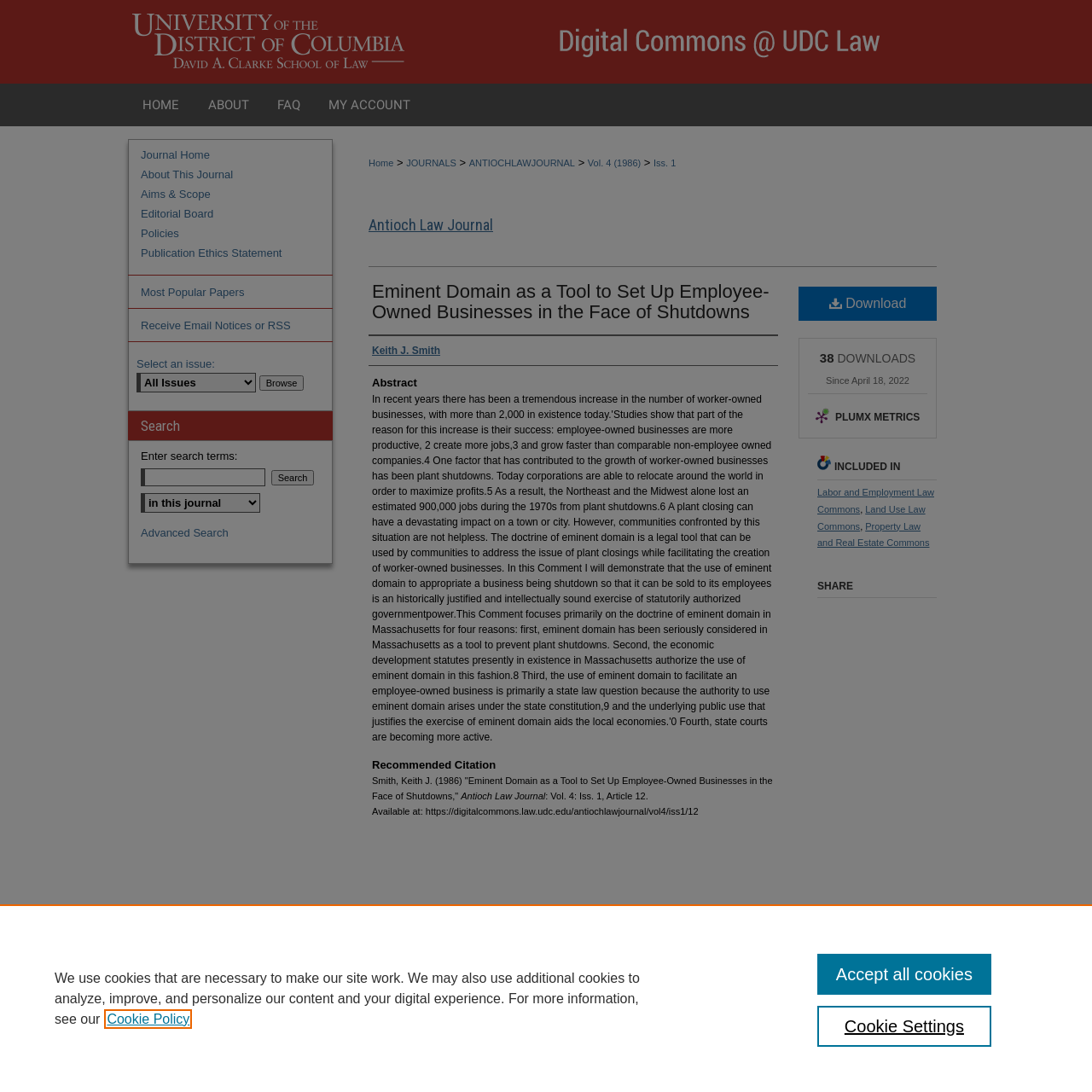With reference to the screenshot, provide a detailed response to the question below:
What is the name of the journal?

I found the answer by looking at the heading element with the text 'Antioch Law Journal' which is located at the top of the webpage, indicating that it is the title of the journal.